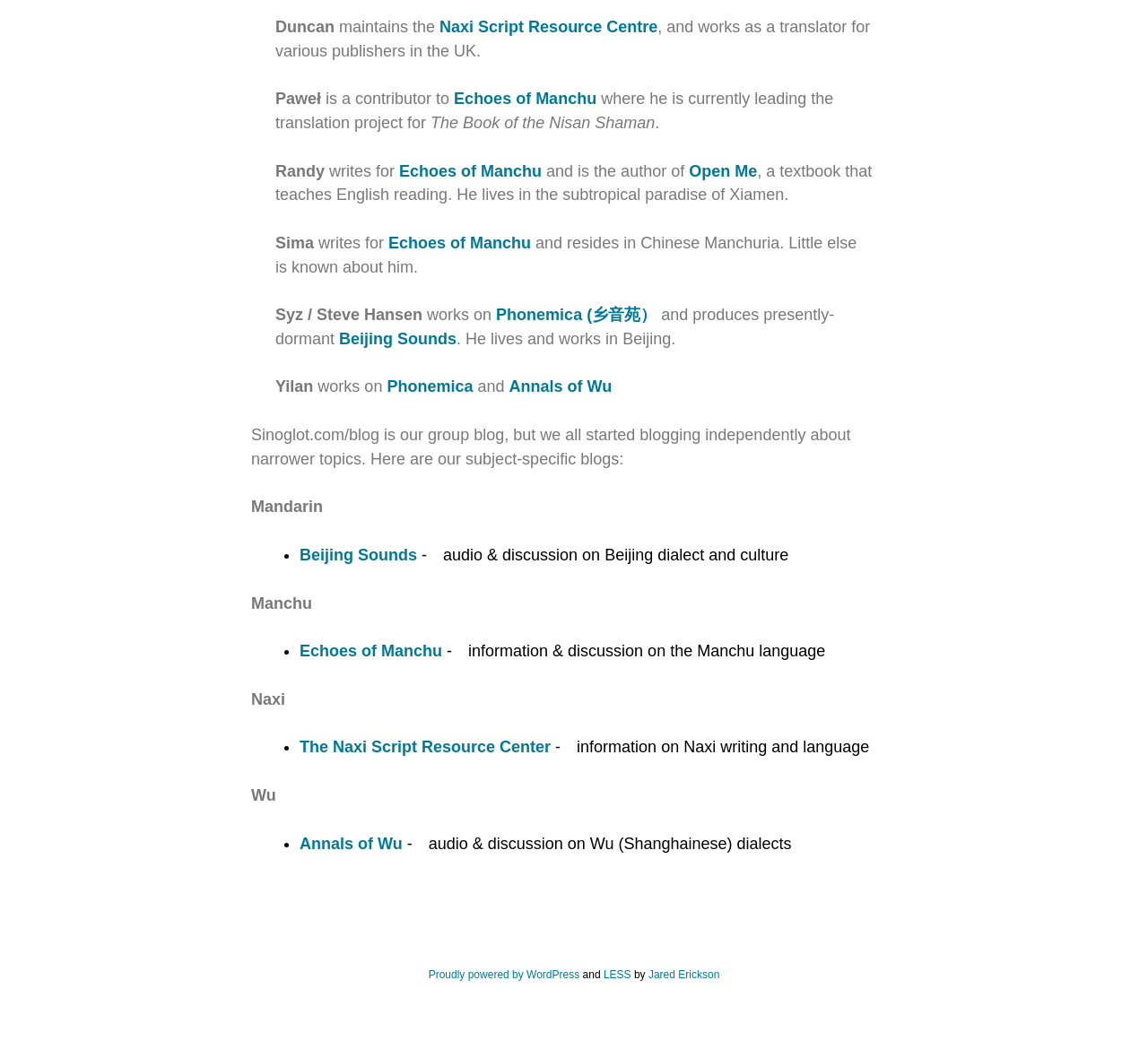Bounding box coordinates must be specified in the format (top-left x, top-left y, bottom-right x, bottom-right y). All values should be floating point numbers between 0 and 1. What are the bounding box coordinates of the UI element described as: The Naxi Script Resource Center

[0.261, 0.709, 0.48, 0.727]